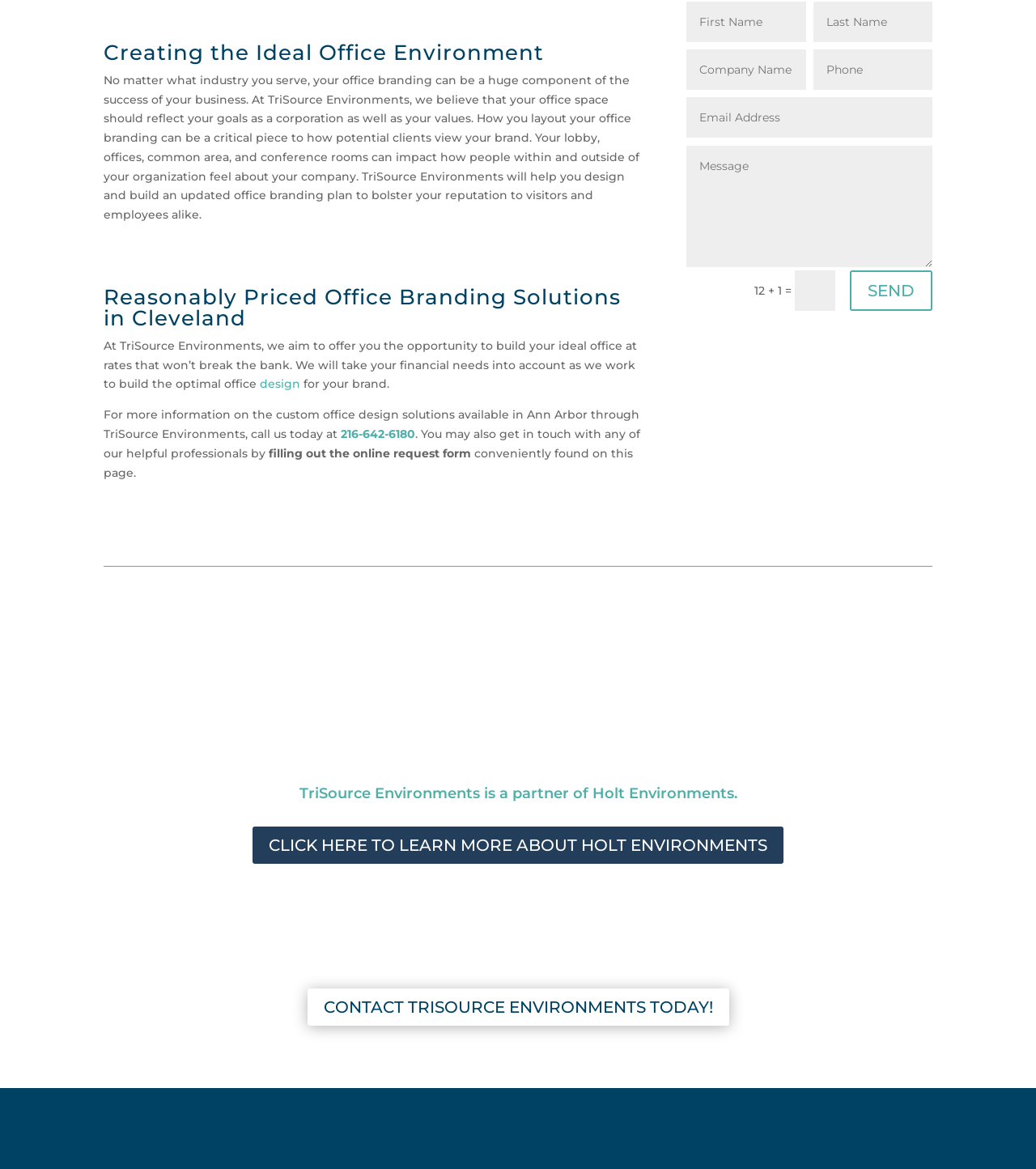What is the partner company of TriSource Environments?
Provide a detailed answer to the question, using the image to inform your response.

The webpage mentions that TriSource Environments is a partner of Holt Environments. This is stated in the text below the image of Holt Environments North, which is located near the bottom of the webpage.